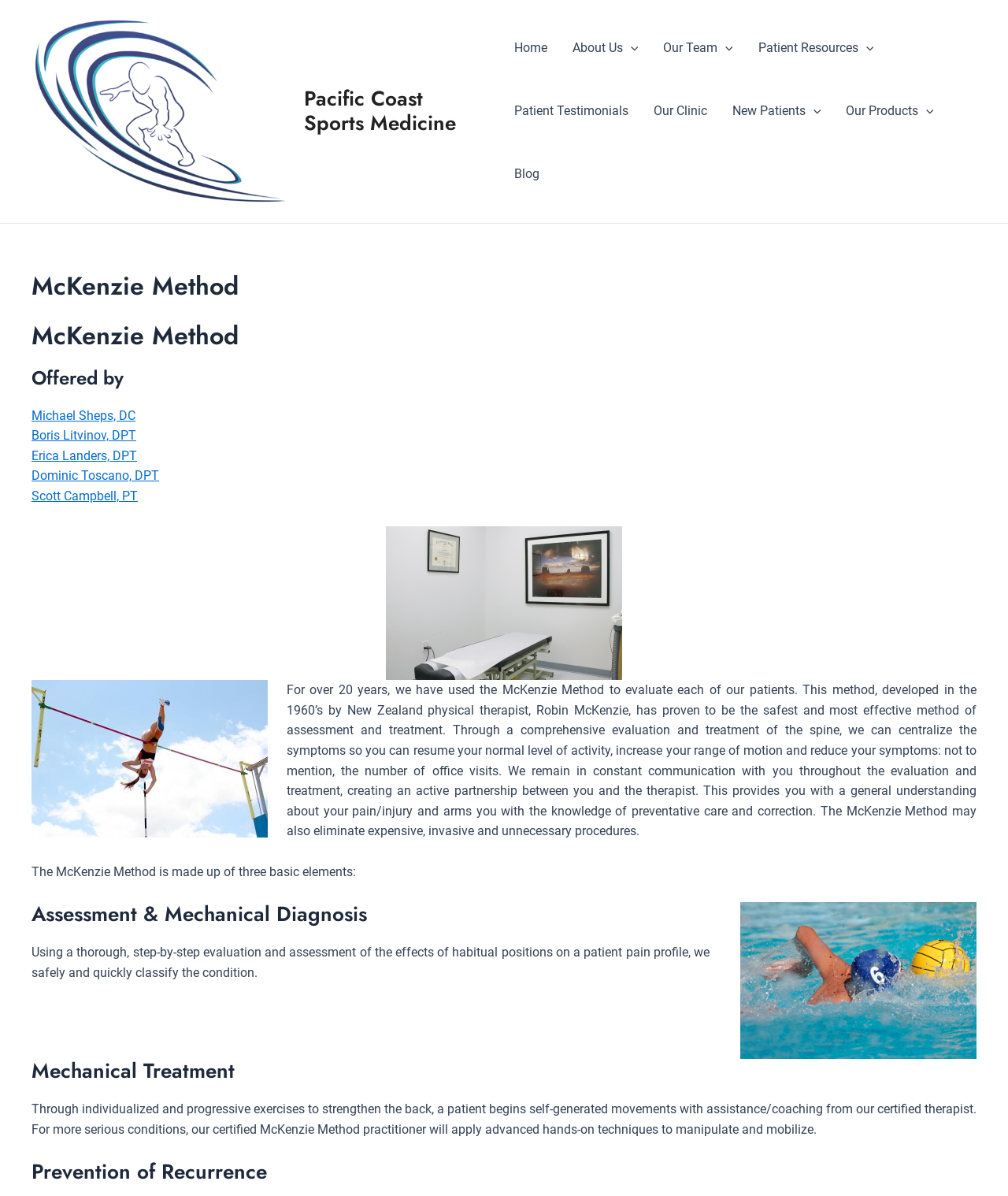Point out the bounding box coordinates of the section to click in order to follow this instruction: "Click on Patient Testimonials".

[0.497, 0.067, 0.636, 0.119]